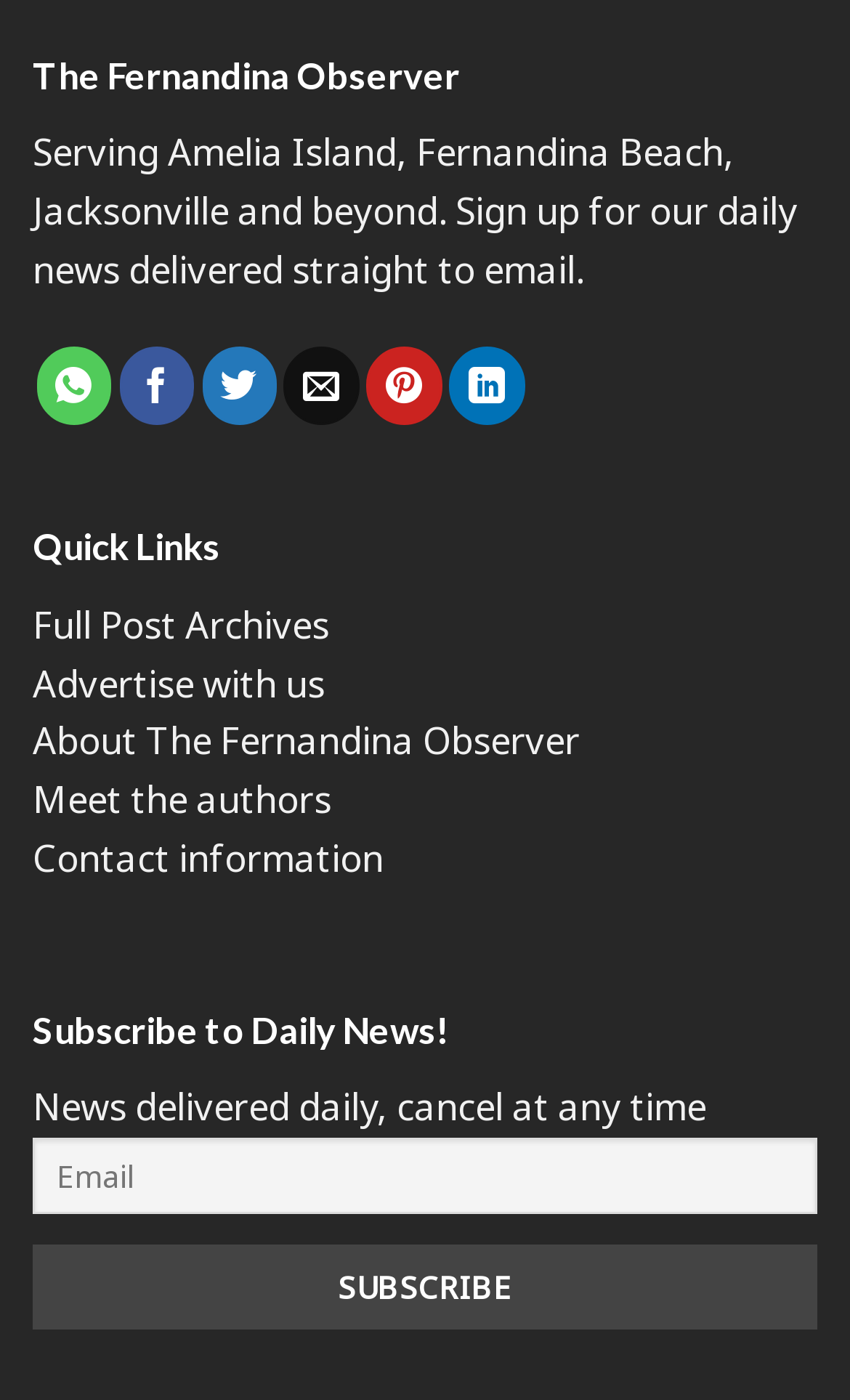Determine the bounding box coordinates for the HTML element described here: "value="Subscribe"".

[0.038, 0.889, 0.962, 0.95]